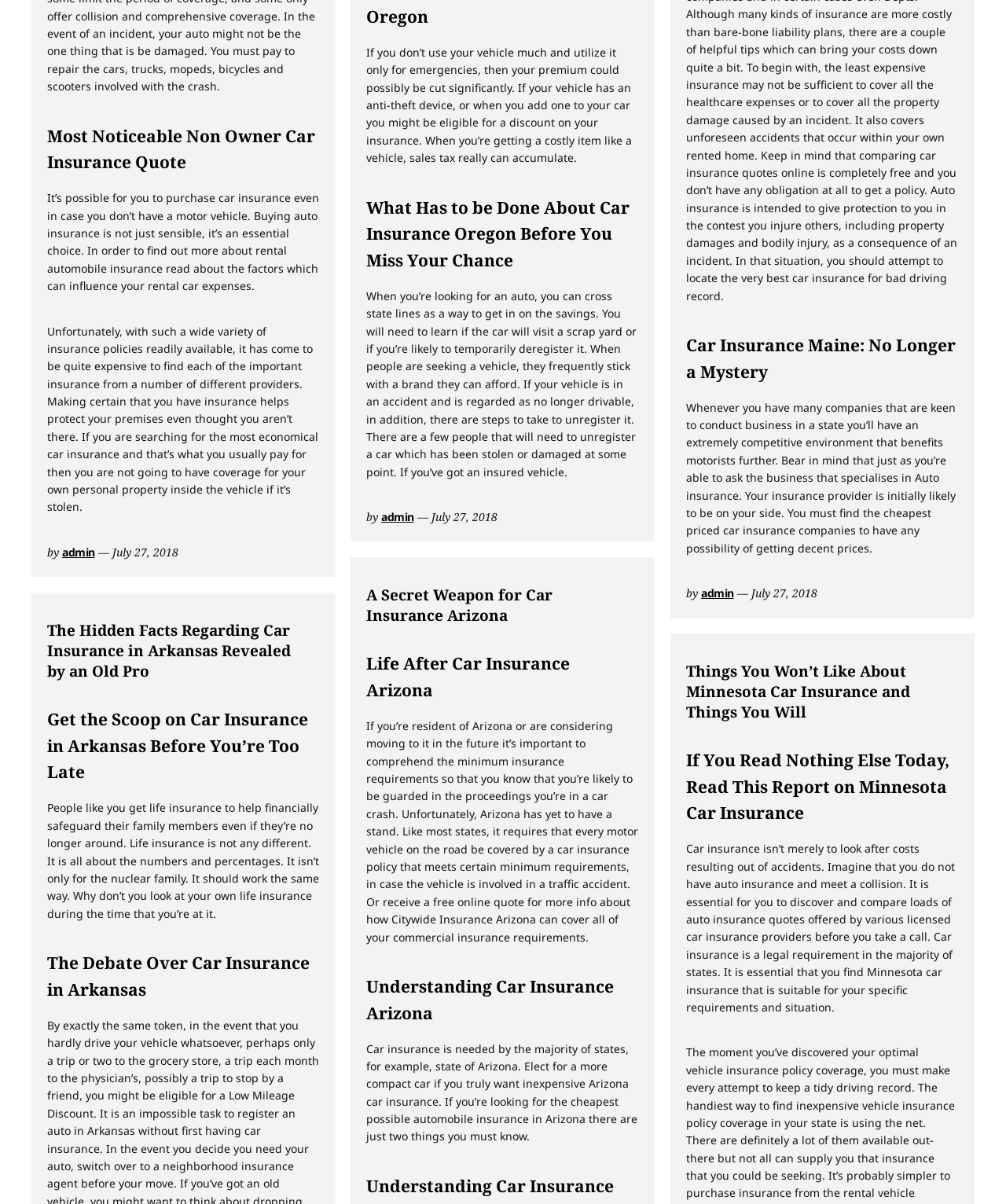Please reply to the following question with a single word or a short phrase:
How many states are mentioned on the webpage?

4